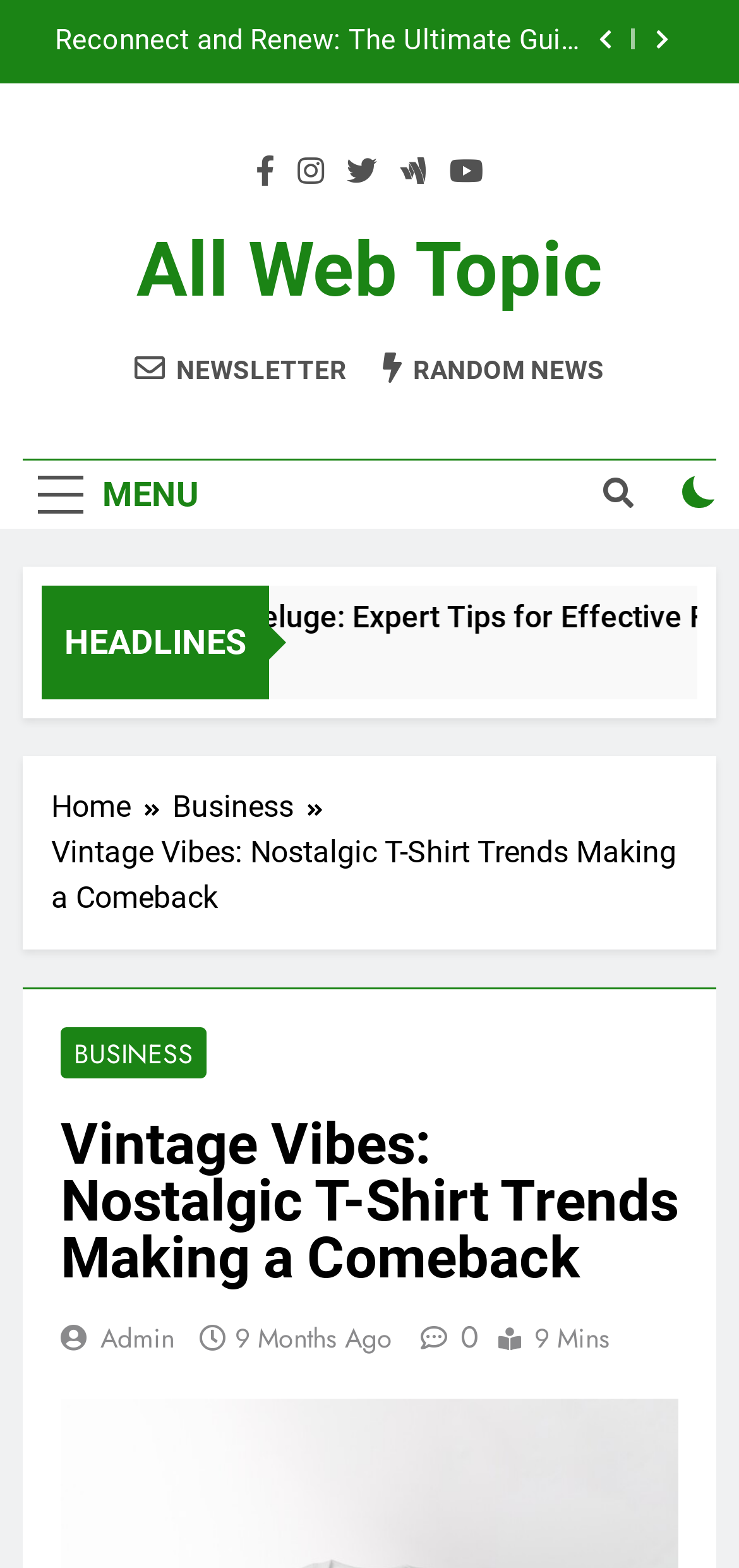Pinpoint the bounding box coordinates of the clickable area needed to execute the instruction: "Go to the BUSINESS page". The coordinates should be specified as four float numbers between 0 and 1, i.e., [left, top, right, bottom].

[0.082, 0.655, 0.279, 0.688]